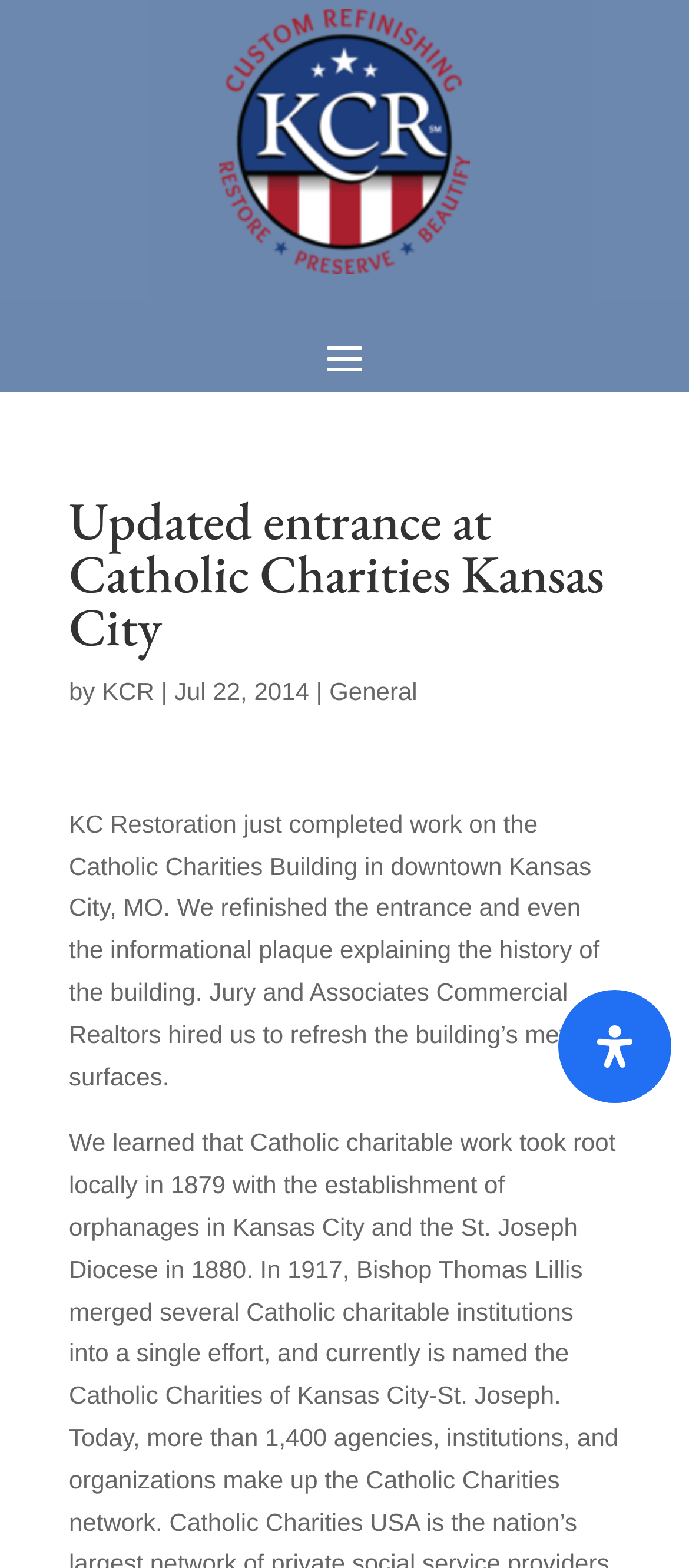Offer a meticulous description of the webpage's structure and content.

The webpage appears to be a blog post or article about a renovation project. At the top, there is a heading that reads "Updated entrance at Catholic Charities Kansas City" followed by the text "by KCR" and a date "Jul 22, 2014". Below this, there is a paragraph of text that describes the project, stating that KC Restoration completed work on the Catholic Charities Building in downtown Kansas City, MO, refinishing the entrance and an informational plaque explaining the building's history.

To the right of the heading, there are three links: one with no text, one labeled "KCR", and one labeled "General". At the very top, there is a link with no text. At the bottom right of the page, there is a button labeled "Open Accessibility Panel" accompanied by an image of the same name.